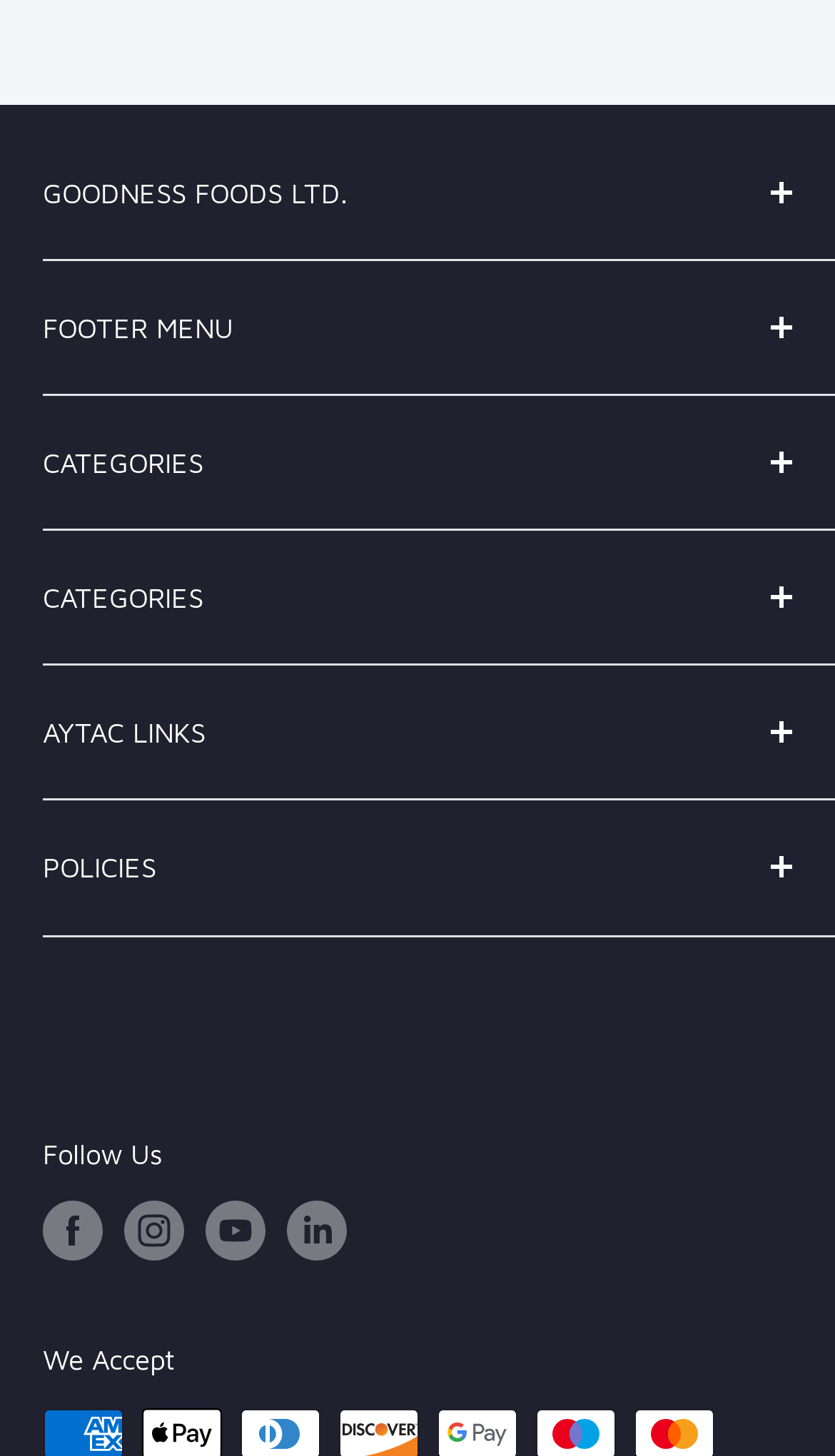Provide the bounding box coordinates of the section that needs to be clicked to accomplish the following instruction: "Visit the 'Homepage'."

[0.051, 0.259, 0.897, 0.305]